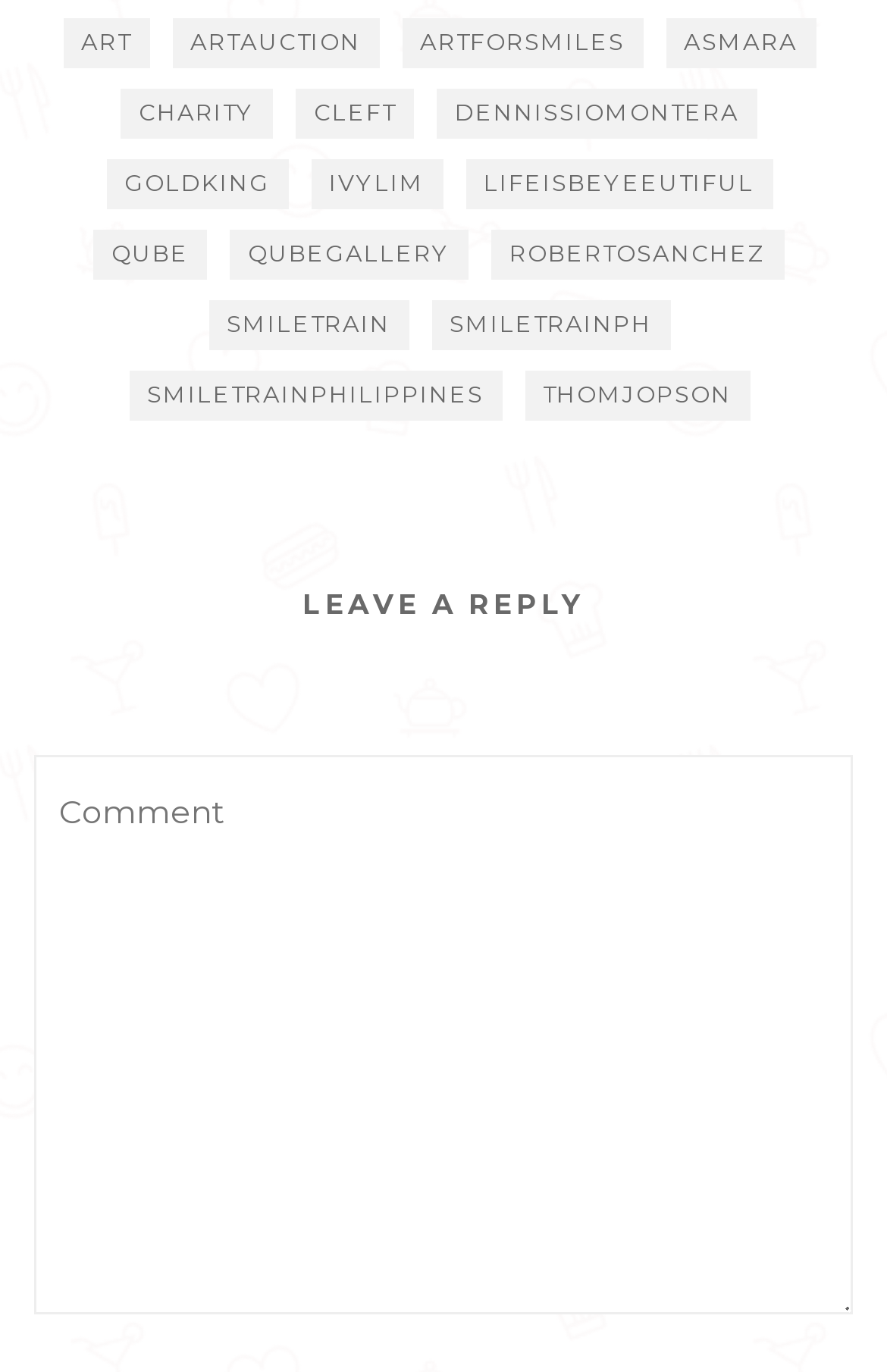Answer this question in one word or a short phrase: How many links are on the top of the webpage?

14